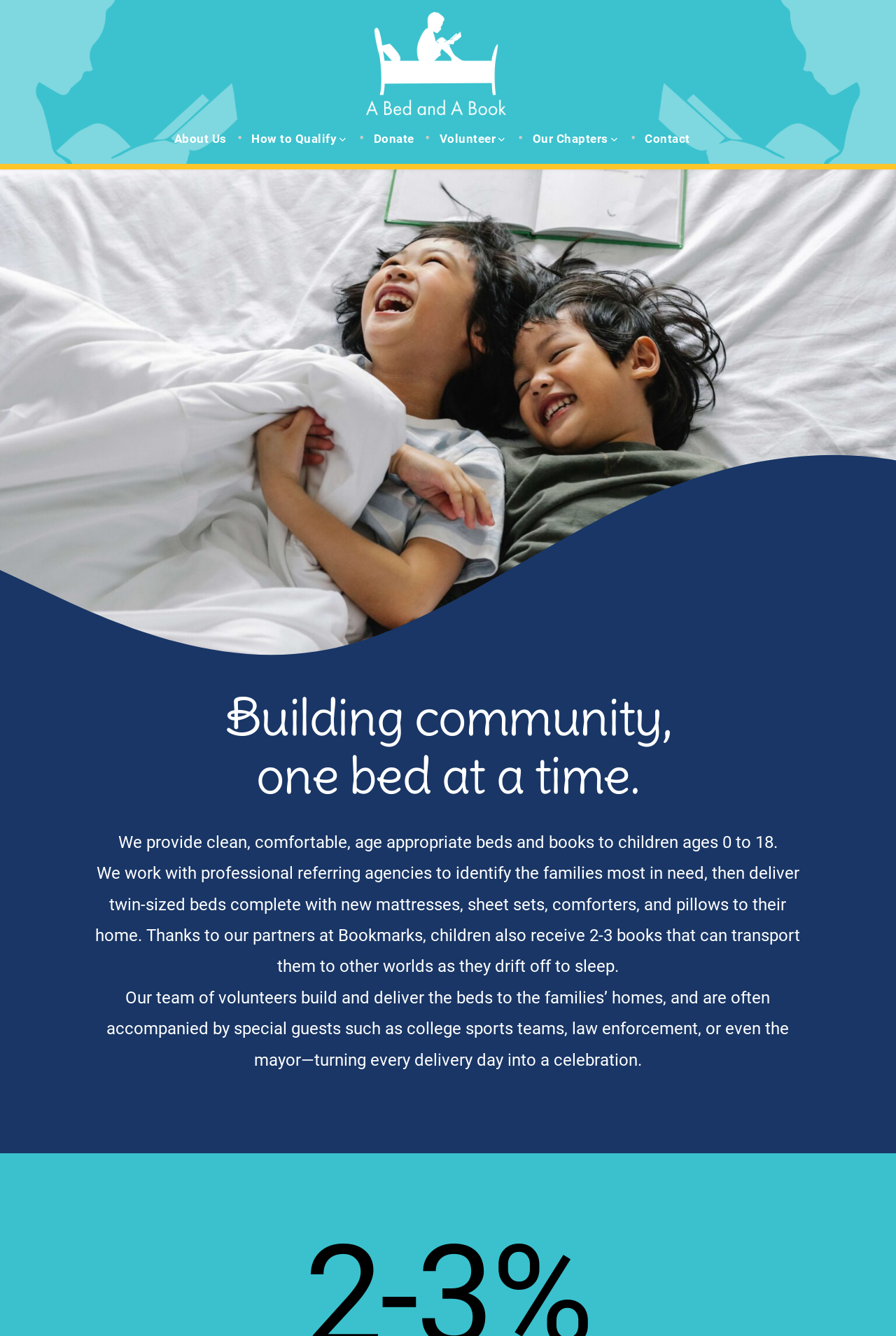What is the organization's mission?
From the screenshot, supply a one-word or short-phrase answer.

Provide beds and books to children